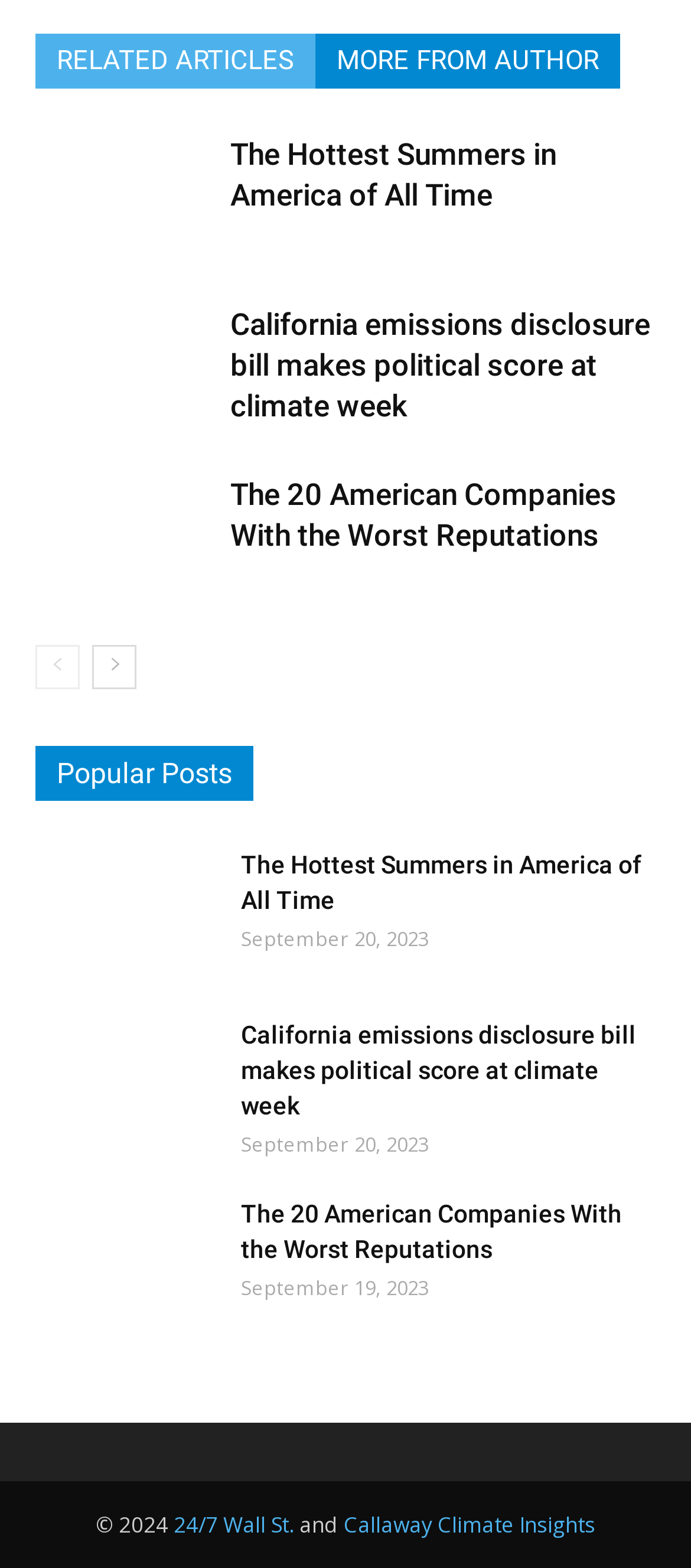Locate the bounding box coordinates of the clickable element to fulfill the following instruction: "Go to '24/7 Wall St.' website". Provide the coordinates as four float numbers between 0 and 1 in the format [left, top, right, bottom].

[0.251, 0.963, 0.426, 0.982]